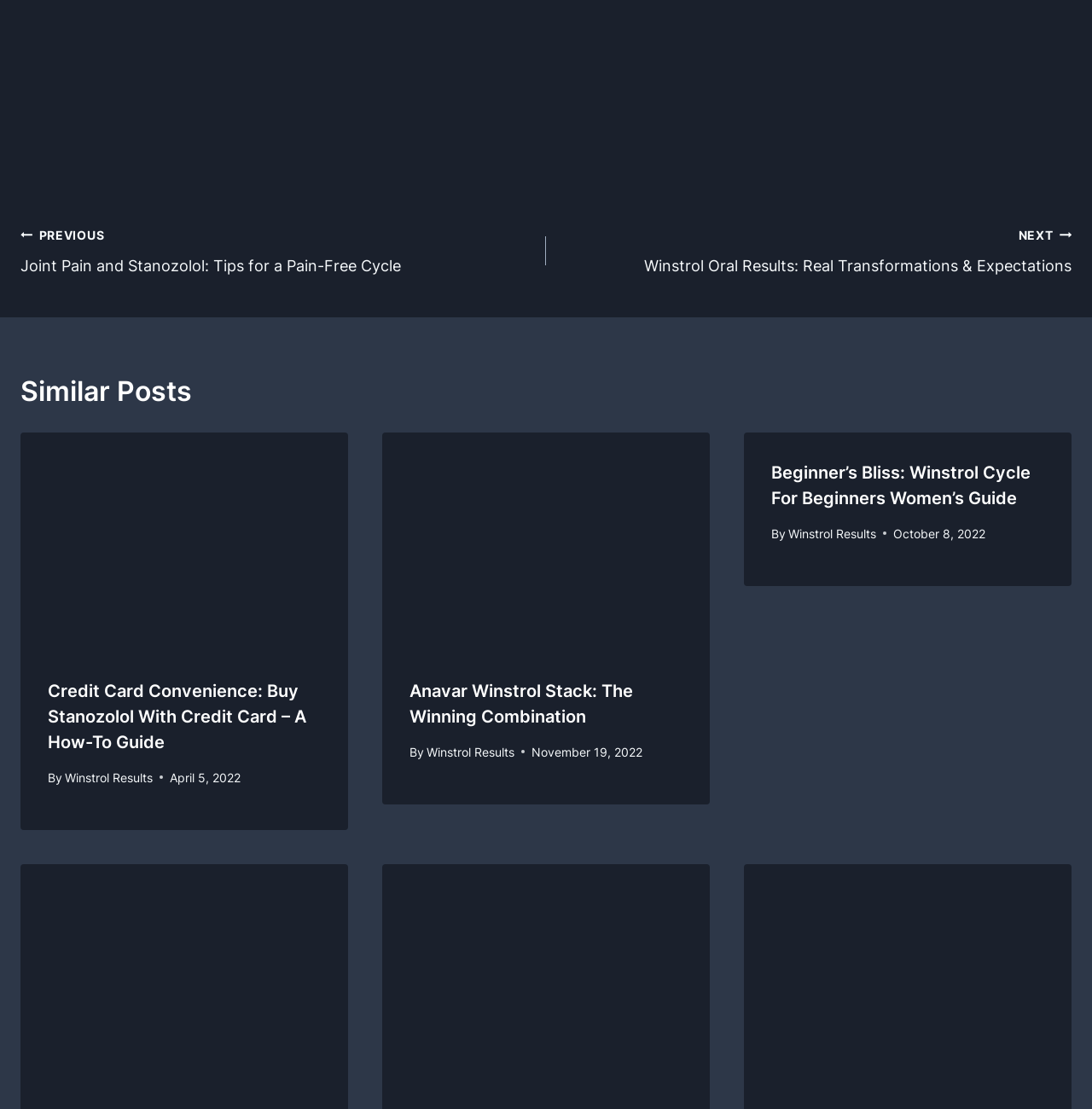Find the bounding box of the UI element described as follows: "Winstrol Results".

[0.06, 0.694, 0.14, 0.707]